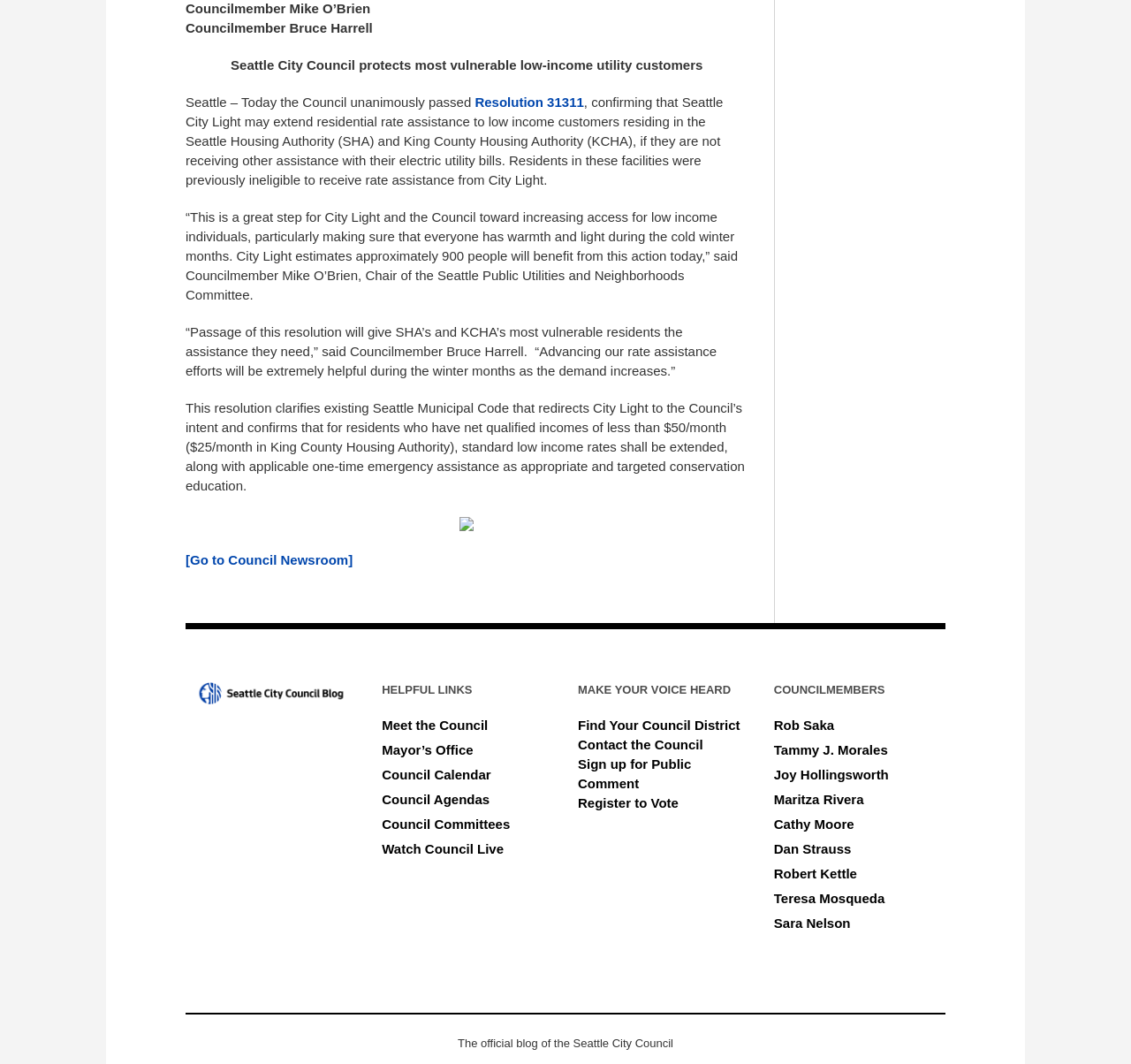Identify the bounding box coordinates for the UI element described as: "Sign up for Public Comment". The coordinates should be provided as four floats between 0 and 1: [left, top, right, bottom].

[0.511, 0.711, 0.611, 0.743]